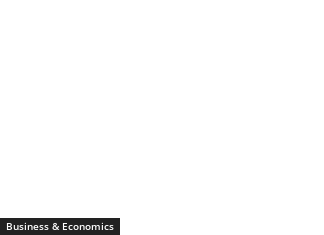Compose an extensive description of the image.

The image features a section titled "Business & Economics," likely highlighting a specific focus area within a publication or article. This section serves as an introduction to content related to business strategies, economic trends, or financial analysis, inviting readers to delve into topics that influence the corporate landscape. The clean and straightforward presentation of this heading suggests a professional tone, intended for an audience interested in economic insights or business management techniques.